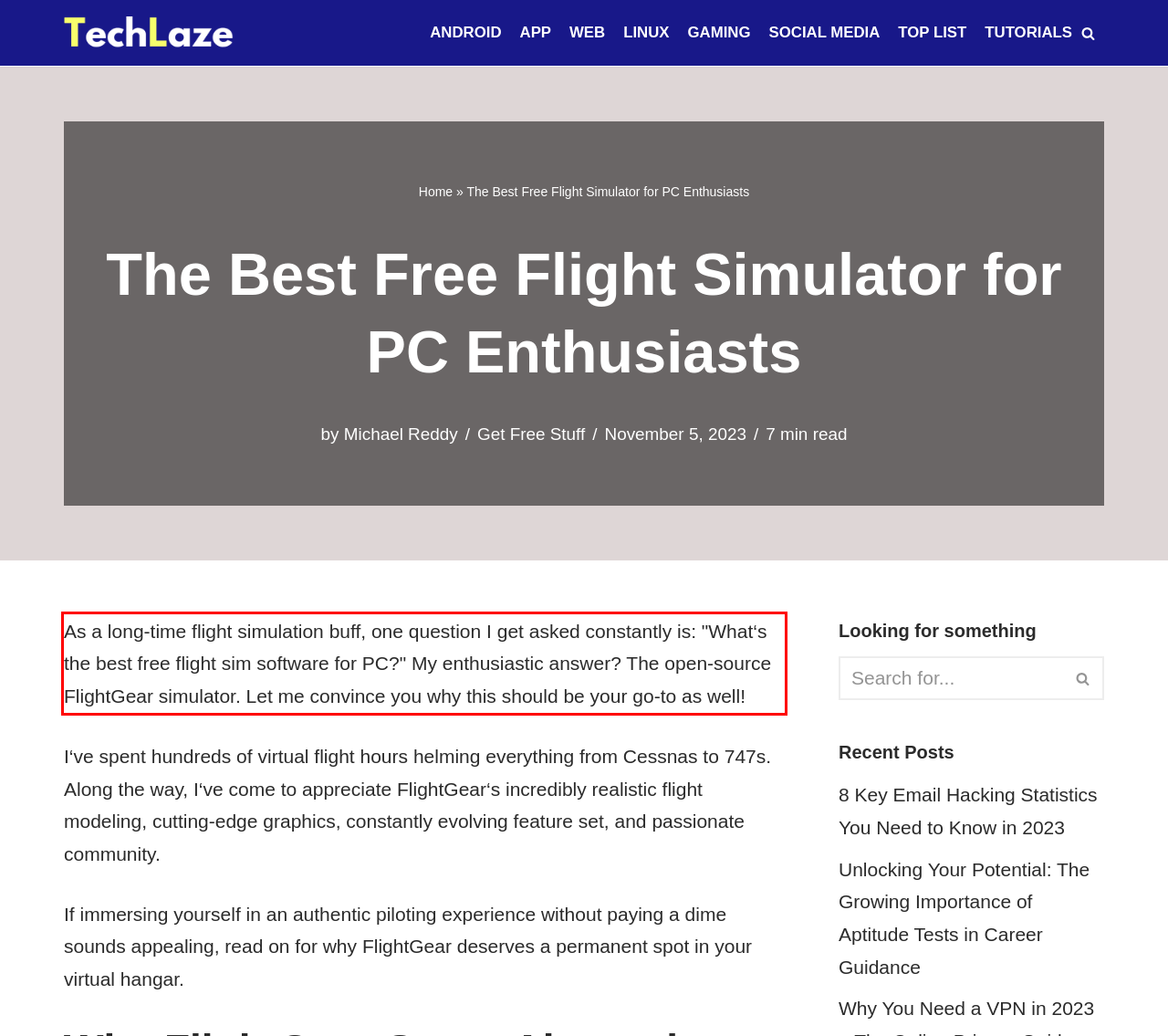Identify and extract the text within the red rectangle in the screenshot of the webpage.

As a long-time flight simulation buff, one question I get asked constantly is: "What‘s the best free flight sim software for PC?" My enthusiastic answer? The open-source FlightGear simulator. Let me convince you why this should be your go-to as well!